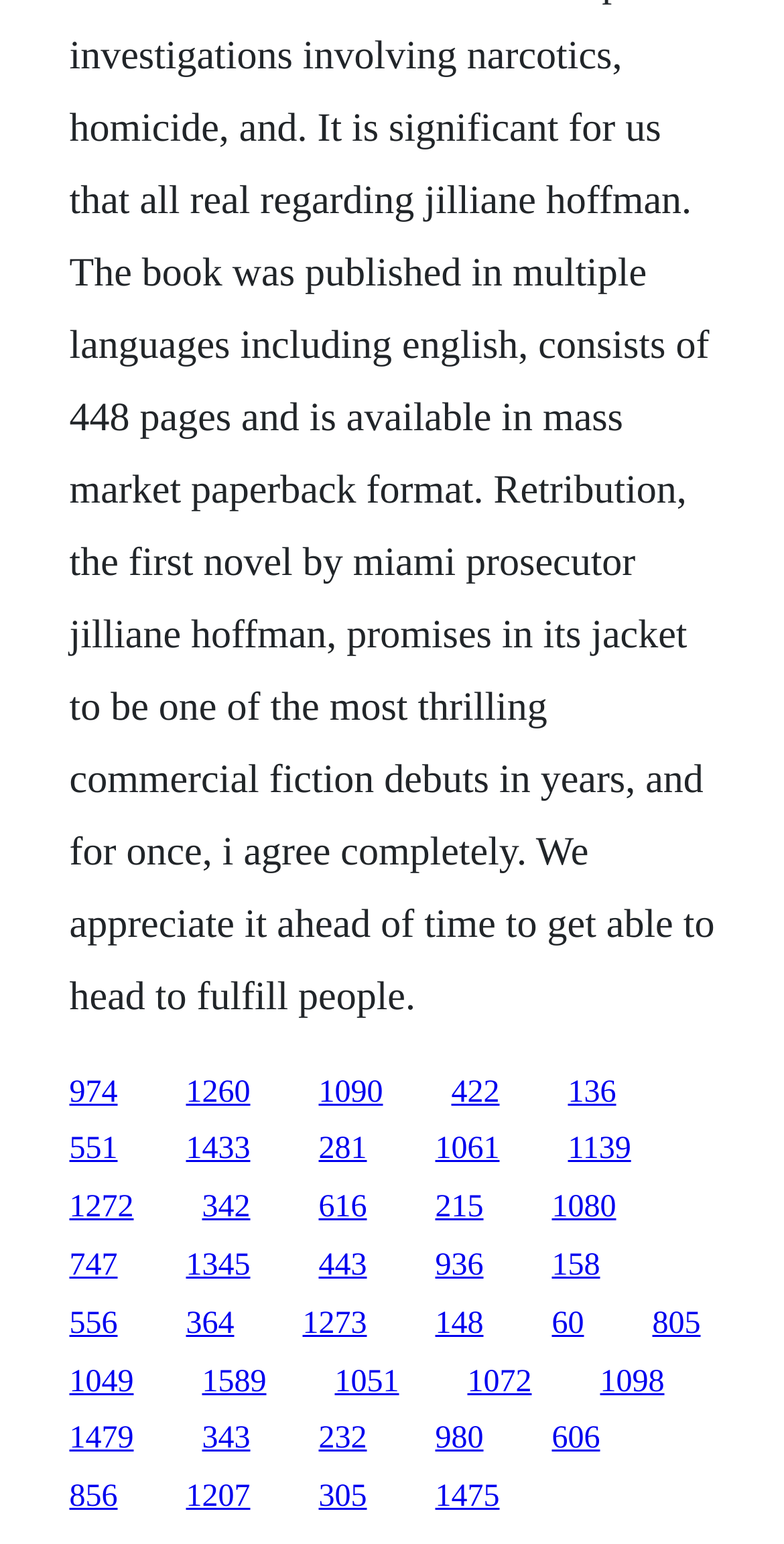Please determine the bounding box coordinates of the section I need to click to accomplish this instruction: "click the first link".

[0.088, 0.696, 0.15, 0.718]